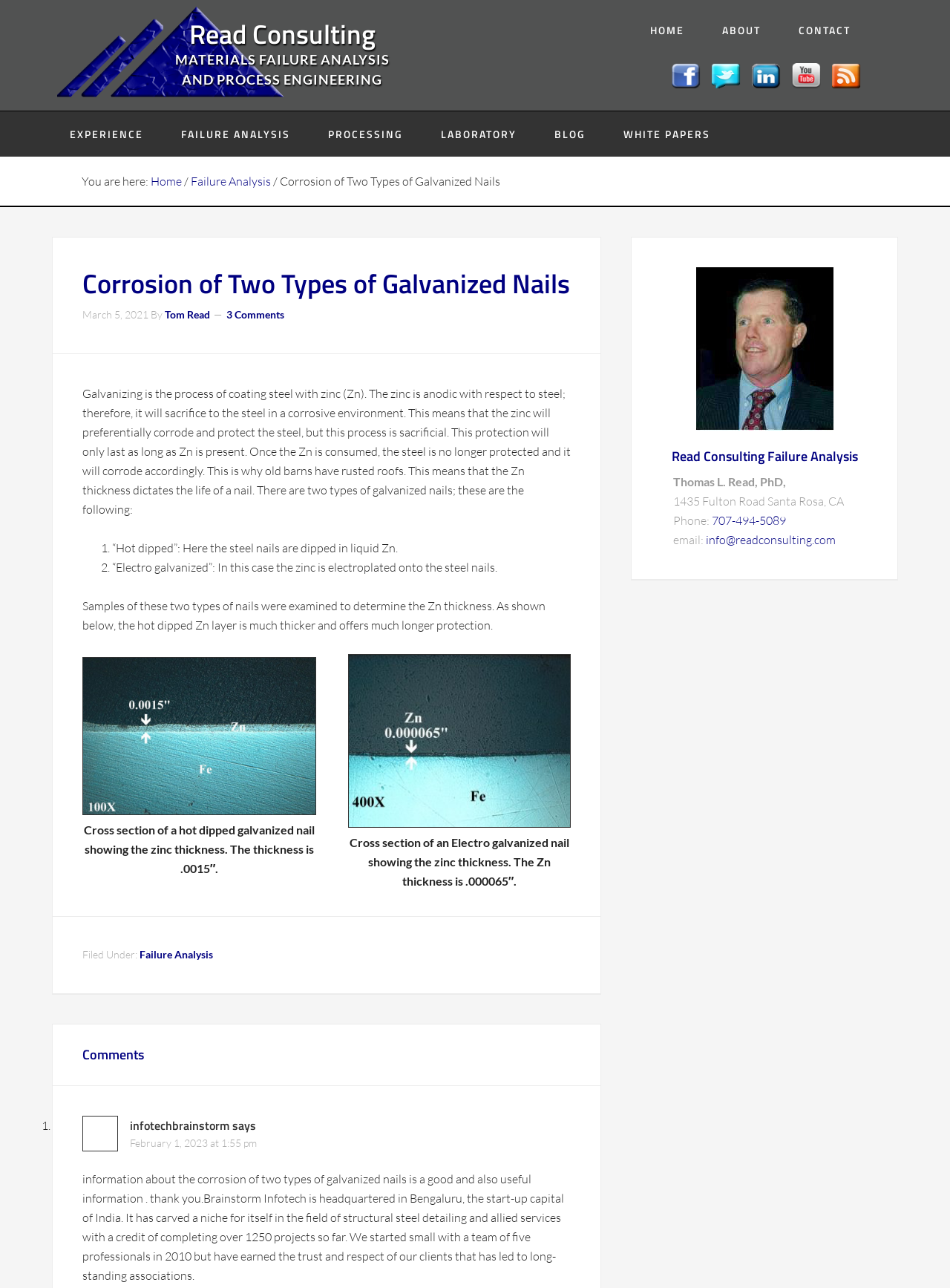Explain in detail what you observe on this webpage.

The webpage is about corrosion analysis, specifically discussing the process of galvanizing and its effects on steel. At the top, there is a navigation menu with links to various sections, including "Experience", "Failure Analysis", "Processing", "Laboratory", "Blog", and "White Papers". Below this, there is a breadcrumb trail showing the current page's location within the website.

The main content area is divided into two sections. On the left, there is an article titled "Corrosion of Two Types of Galvanized Nails" with a heading, a brief introduction, and a list of two types of galvanized nails: "Hot dipped" and "Electro galvanized". The article explains the process of galvanizing and how it protects steel from corrosion. There are also two figures showing cross-sections of hot dipped and electro galvanized nails, with captions describing the zinc thickness.

On the right side, there is a sidebar with a heading "Read Consulting Failure Analysis" and a blockquote containing contact information for Thomas L. Read, PhD, including his address, phone number, and email.

Below the article, there is a section for comments, with one comment from "infotechbrainstorm" dated February 1, 2023, thanking the author for the useful information about corrosion of galvanized nails.